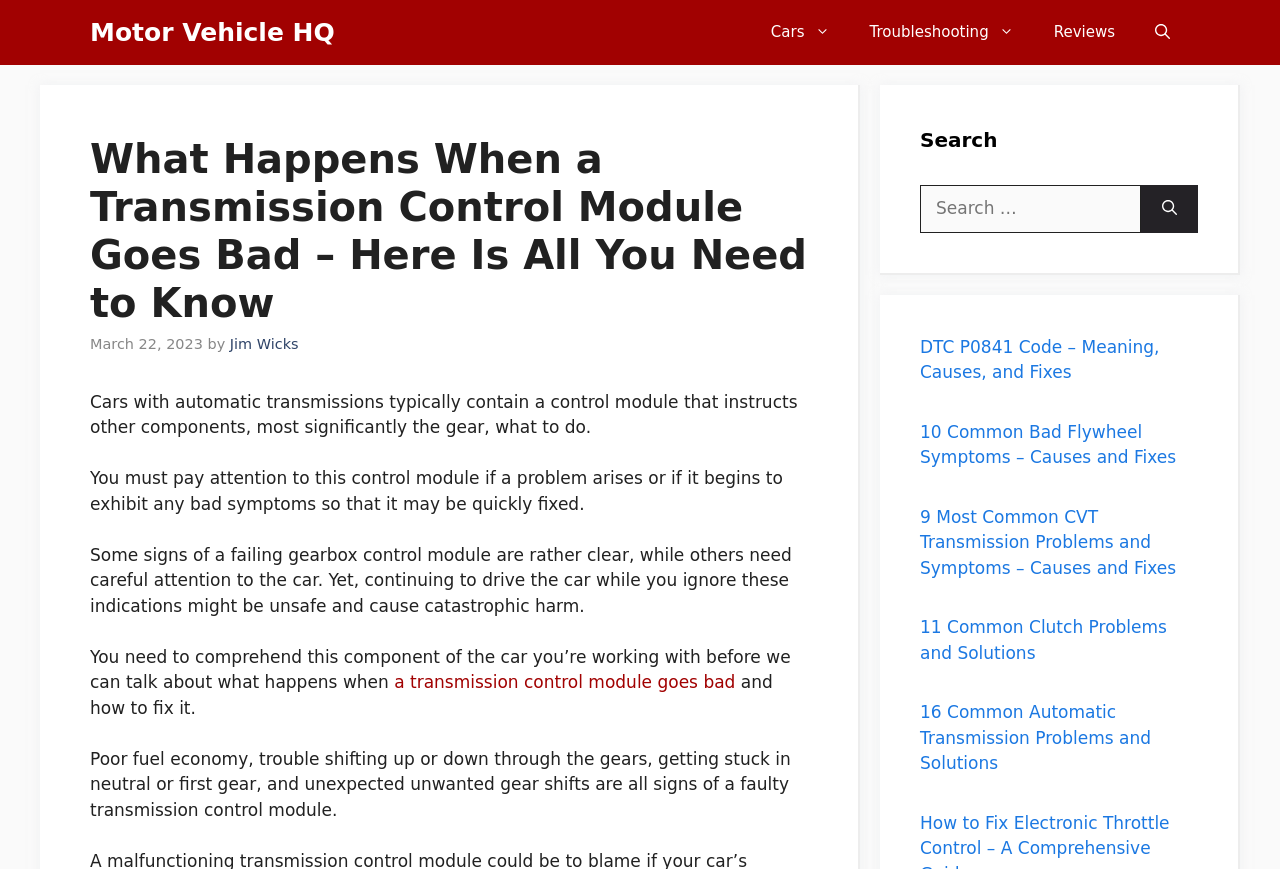Provide a thorough description of the webpage's content and layout.

This webpage is about transmission control modules in cars, specifically what happens when they go bad and how to fix them. At the top, there is a navigation bar with links to "Motor Vehicle HQ", "Cars", "Troubleshooting", "Reviews", and a search bar. Below the navigation bar, there is a header section with the title "What Happens When a Transmission Control Module Goes Bad – Here Is All You Need to Know" and a timestamp "March 22, 2023". 

The main content area is divided into several sections. The first section explains the importance of the transmission control module and its role in the car. The text is organized into several paragraphs, with the first paragraph introducing the topic, followed by paragraphs discussing the signs of a failing gearbox control module and the importance of addressing the issue promptly.

In the middle of the page, there is a complementary section with a search bar and a heading "Search". Below the search bar, there are four article links with titles related to car transmission problems and solutions.

Overall, the webpage has a simple and organized layout, with a clear hierarchy of headings and sections. The text is easy to read, and the links and search bar are conveniently located.